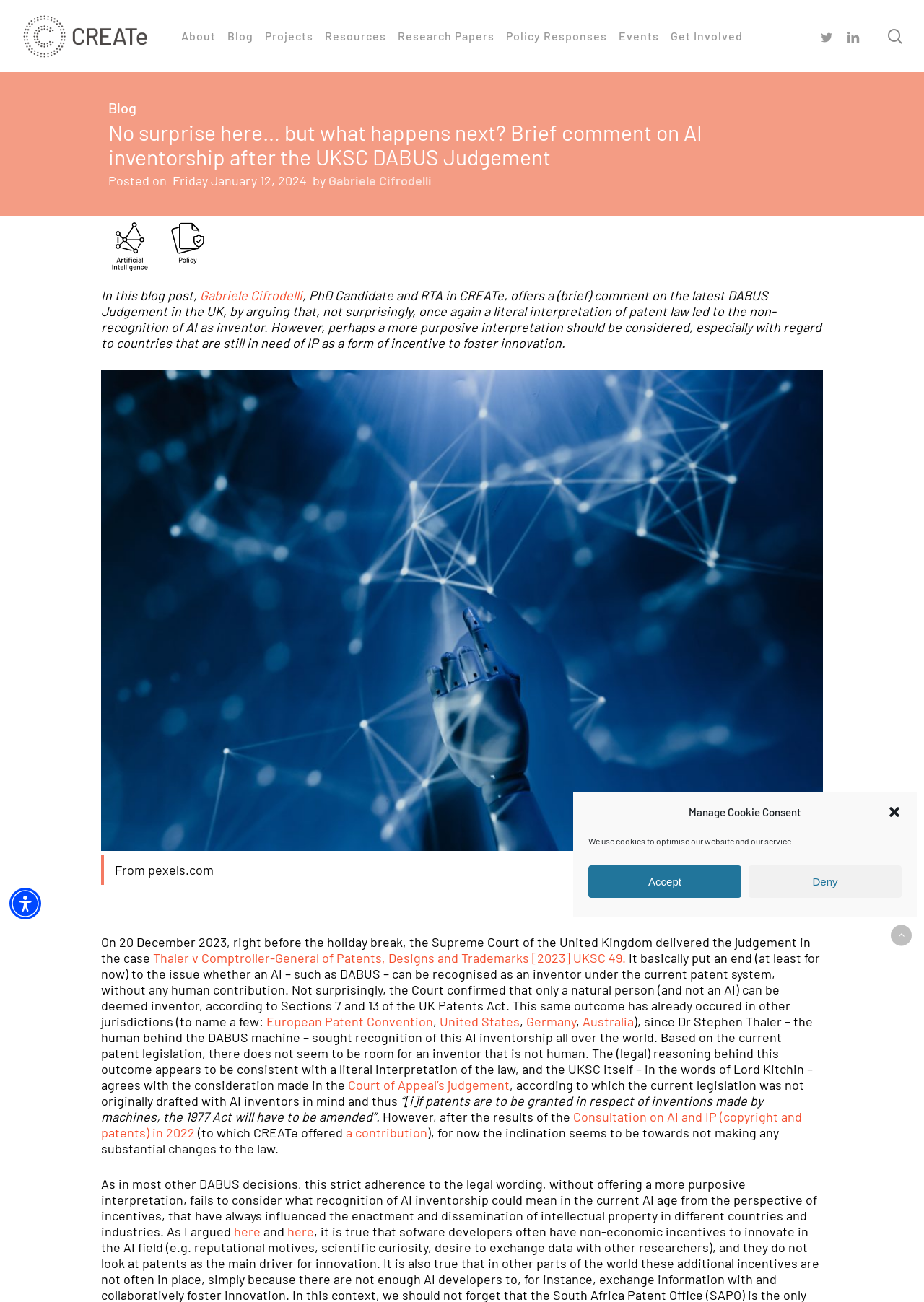Identify the bounding box coordinates of the part that should be clicked to carry out this instruction: "Follow Gabriele Cifrodelli on the website".

[0.356, 0.132, 0.467, 0.145]